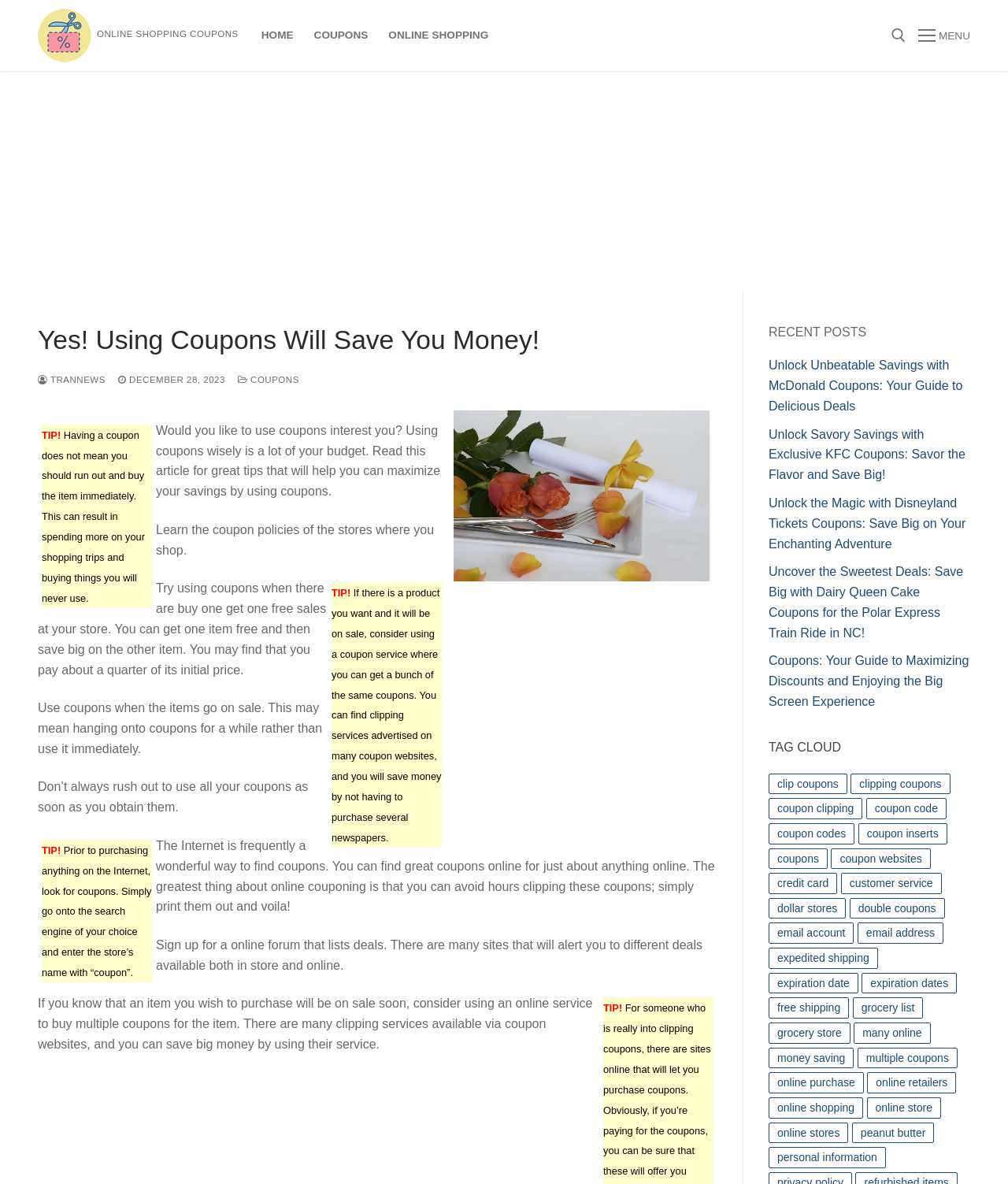Please answer the following question using a single word or phrase: 
What is the website's main topic?

Coupons and online shopping